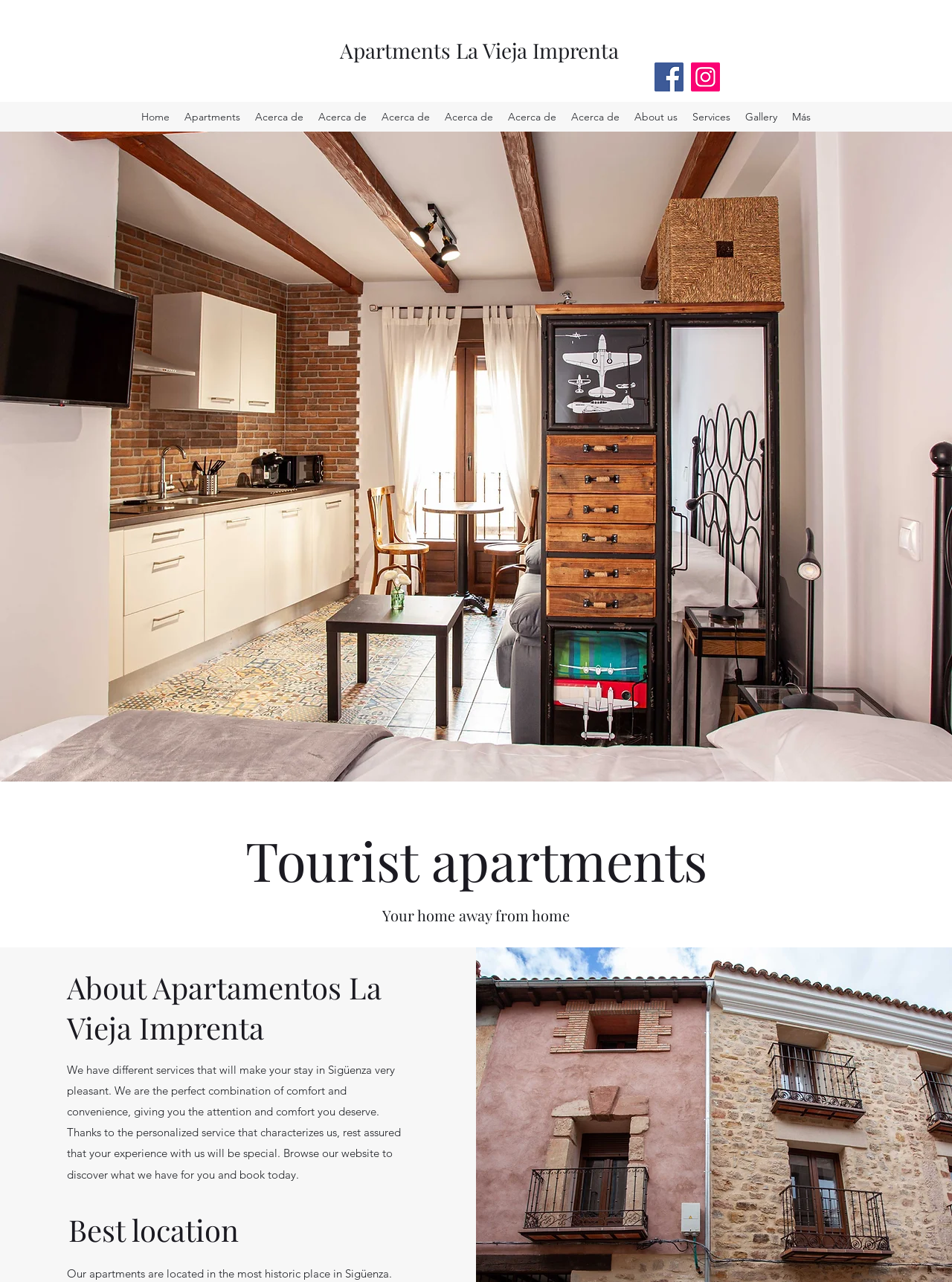Please provide the bounding box coordinates for the element that needs to be clicked to perform the following instruction: "Read about tourist apartments". The coordinates should be given as four float numbers between 0 and 1, i.e., [left, top, right, bottom].

[0.195, 0.644, 0.805, 0.696]